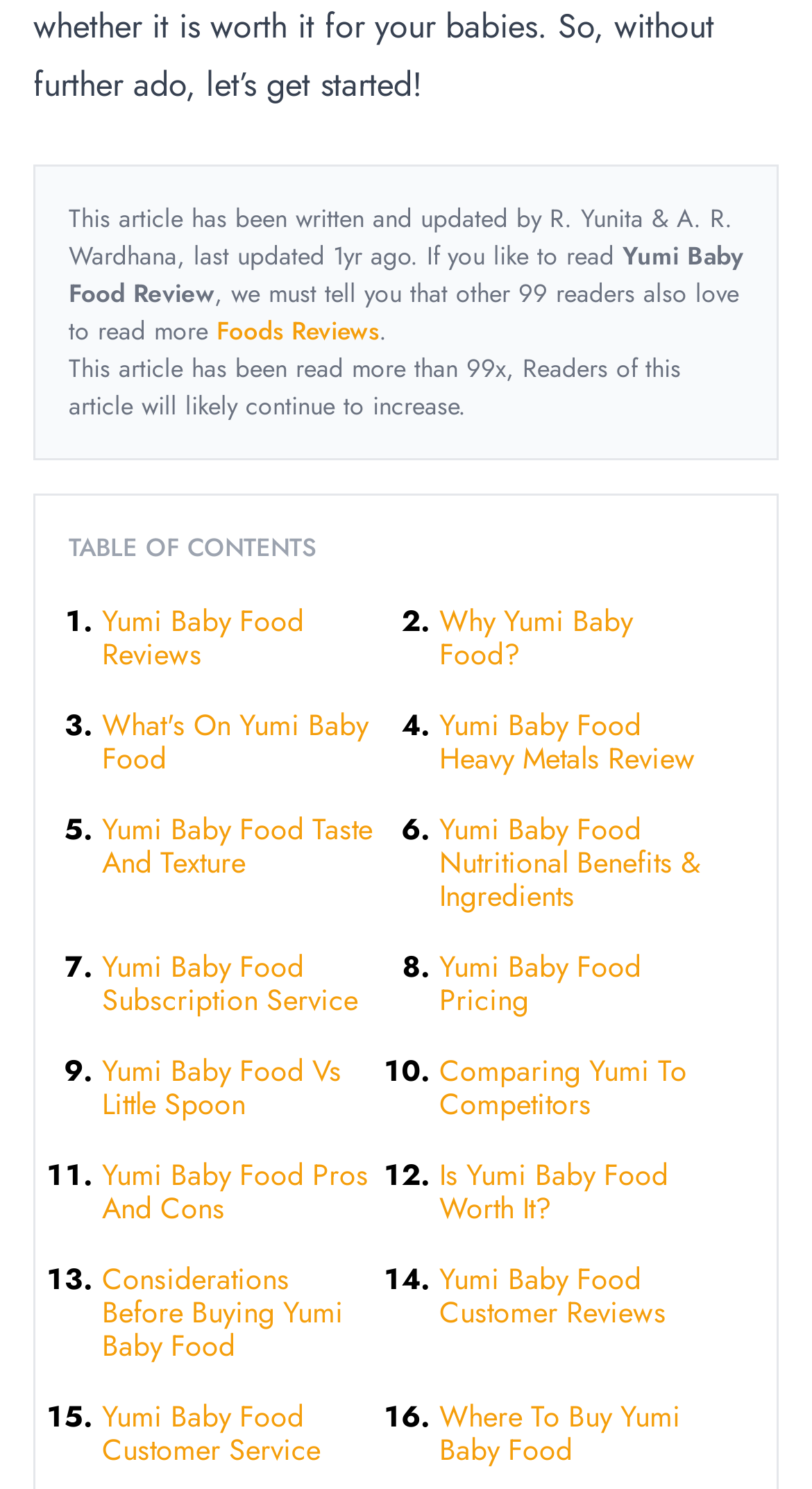What is the last section in the table of contents?
Refer to the image and give a detailed response to the question.

I looked at the last list marker in the table of contents section, which is numbered 16, and the corresponding link text is 'Where To Buy Yumi Baby Food', indicating that it is the last section in the table of contents.